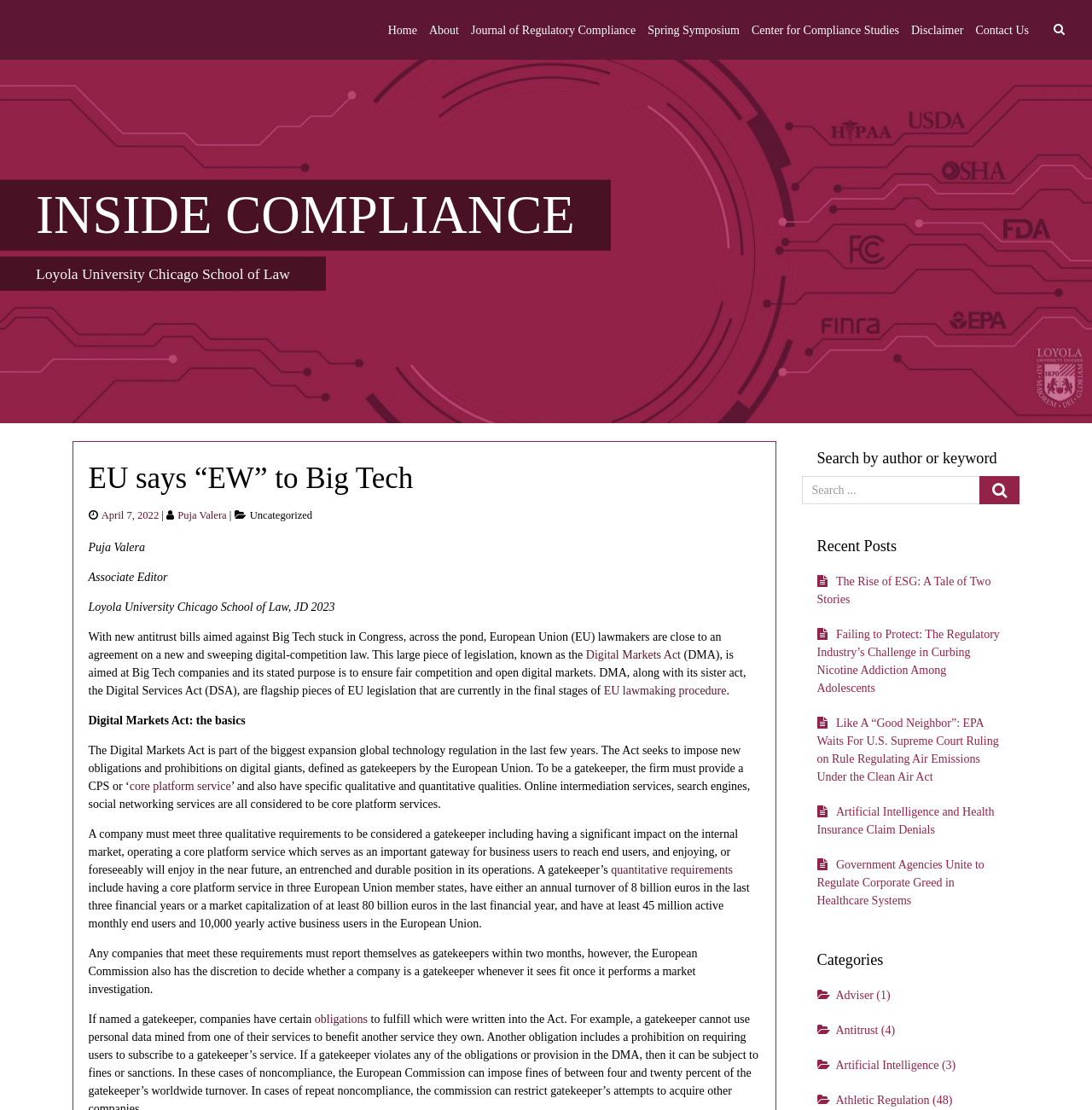What is the name of the author of the article?
Based on the image content, provide your answer in one word or a short phrase.

Puja Valera